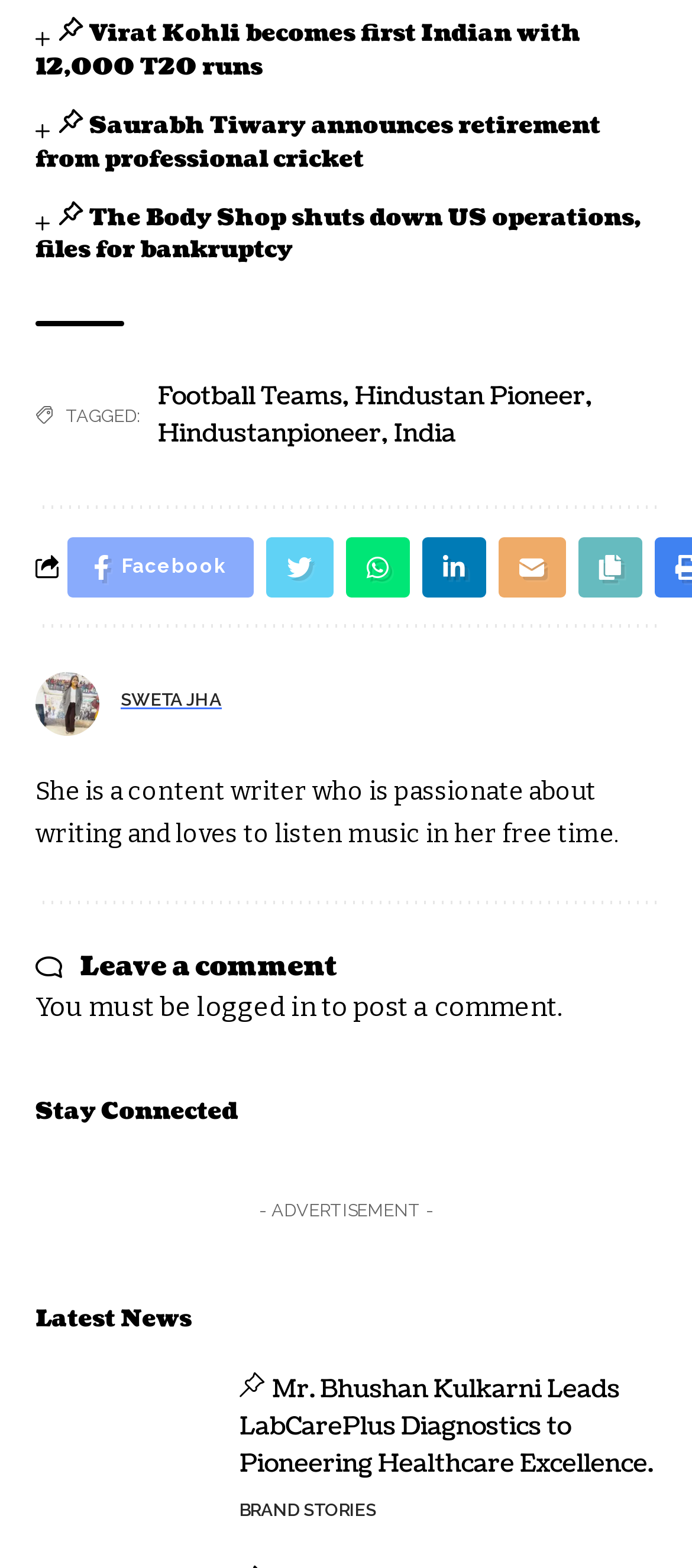Could you specify the bounding box coordinates for the clickable section to complete the following instruction: "Click on Virat Kohli becomes first Indian with 12,000 T20 runs"?

[0.051, 0.011, 0.839, 0.053]